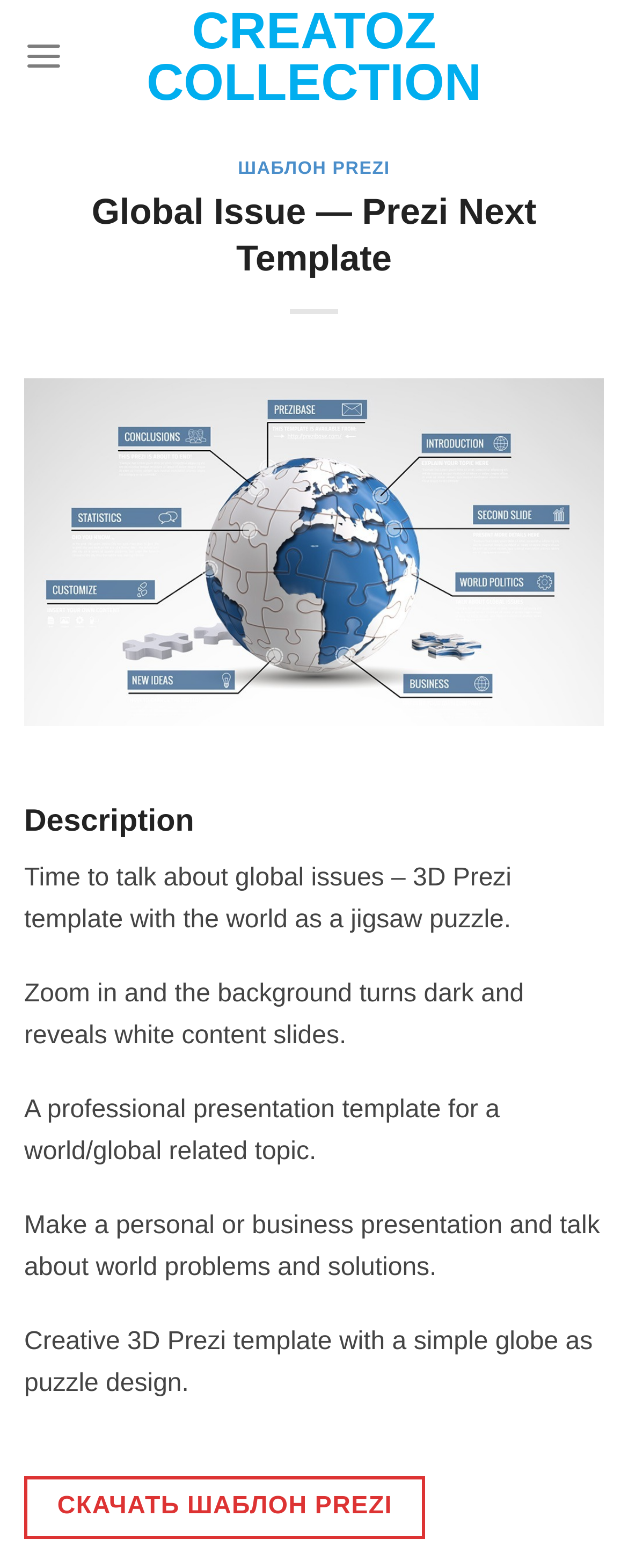Reply to the question with a brief word or phrase: What is the name of the template?

Global Issue — Prezi Next Template